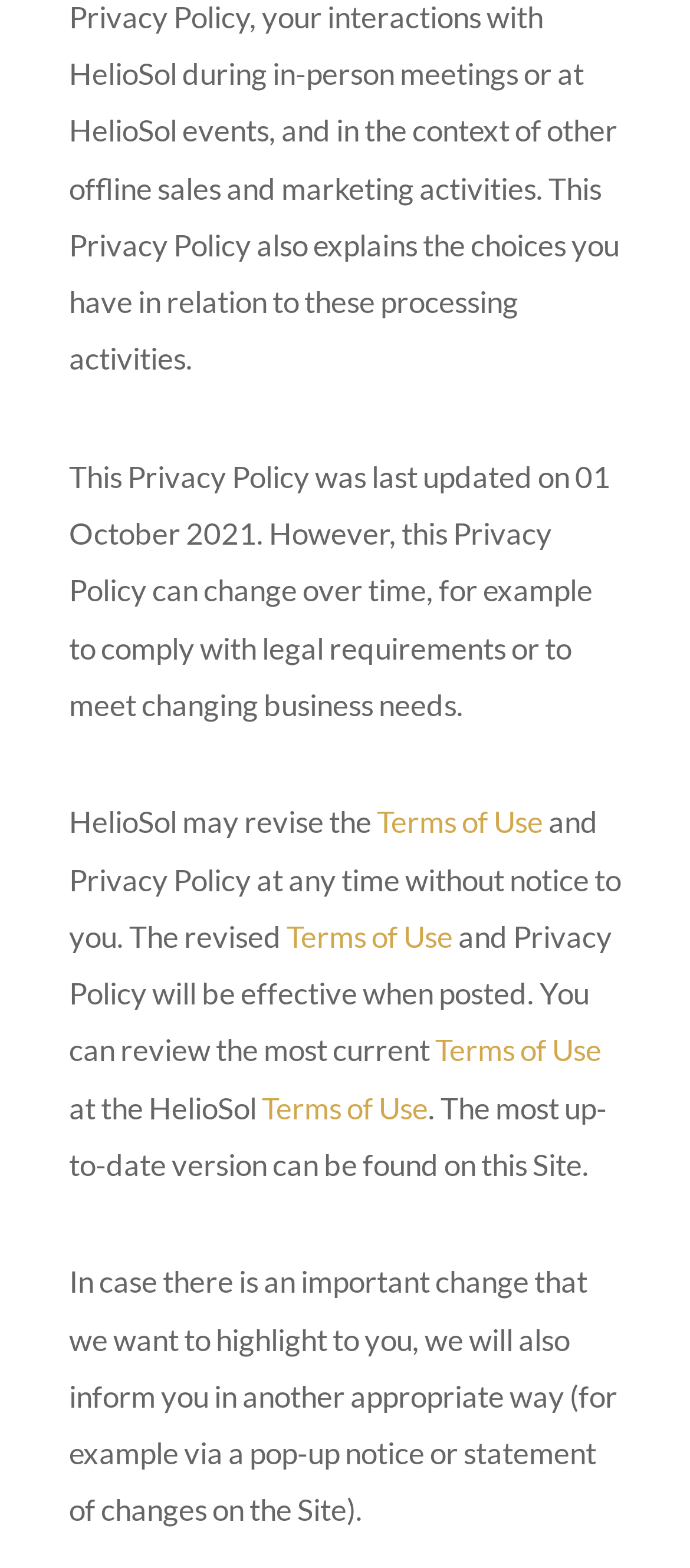What is the last updated date of this Privacy Policy?
Provide a fully detailed and comprehensive answer to the question.

The answer can be found in the first sentence of the webpage, which states 'This Privacy Policy was last updated on 01 October 2021.'